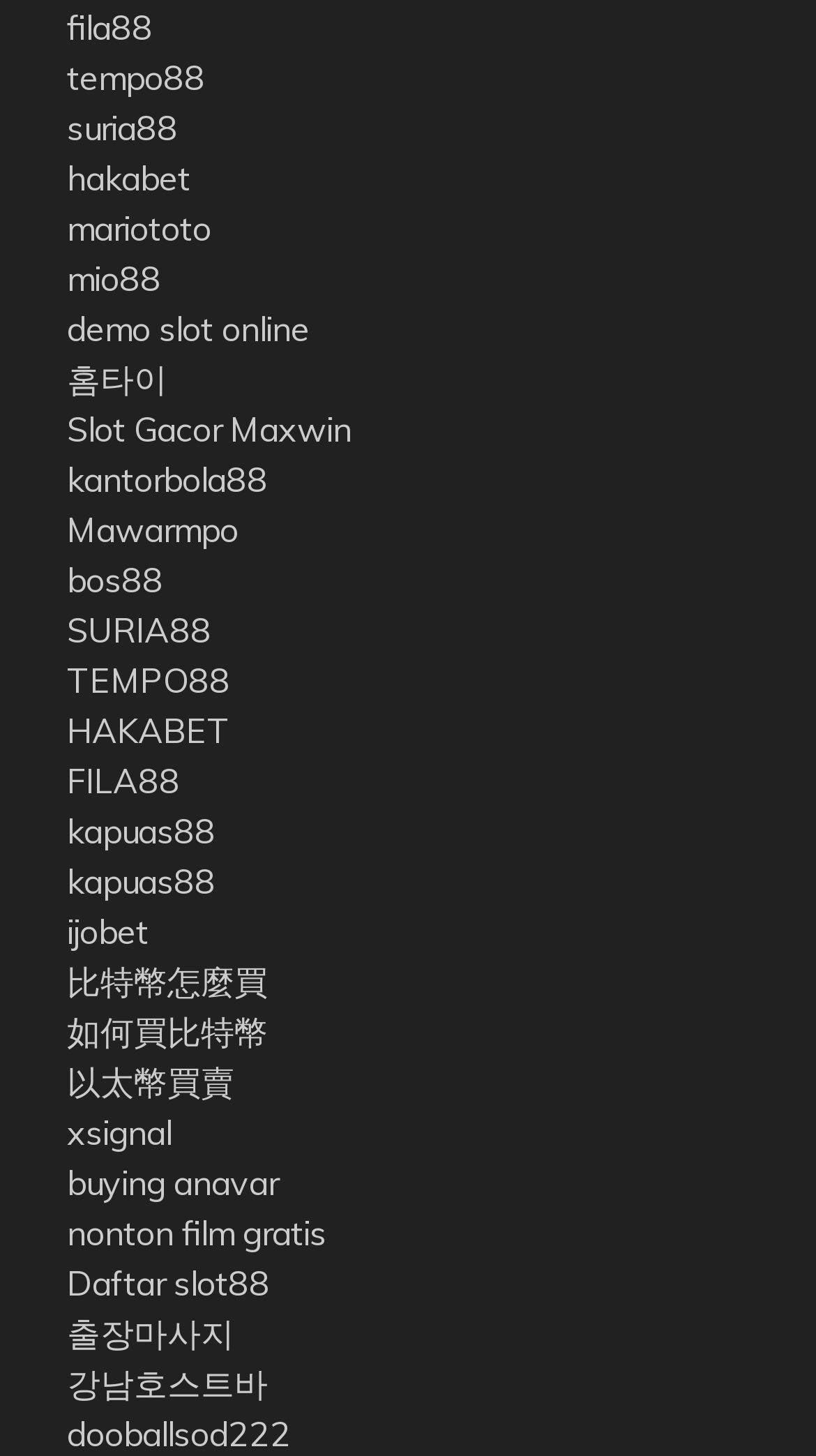What is the language of the link '比特幣怎麼買'?
Provide a comprehensive and detailed answer to the question.

The link '比特幣怎麼買' appears to be in Chinese, suggesting that the webpage may cater to a Chinese-speaking audience or provide information on cryptocurrency in Chinese.